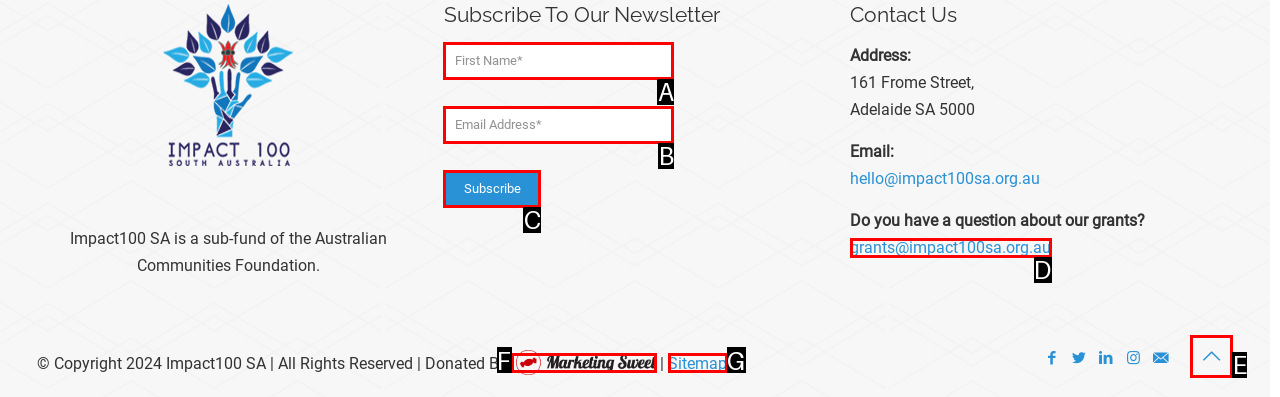Identify the HTML element that corresponds to the description: name="EMAIL" placeholder="Email Address*" Provide the letter of the correct option directly.

B